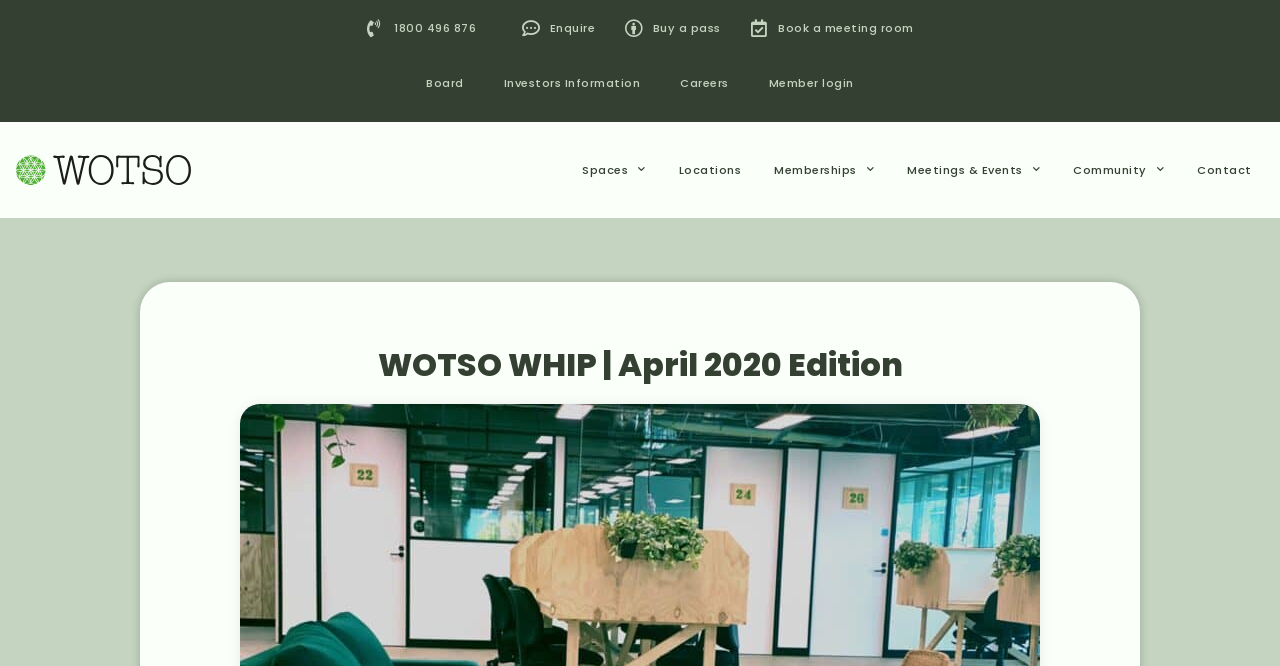Please provide a short answer using a single word or phrase for the question:
What is the purpose of the 'Book a meeting room' link?

To book a meeting room